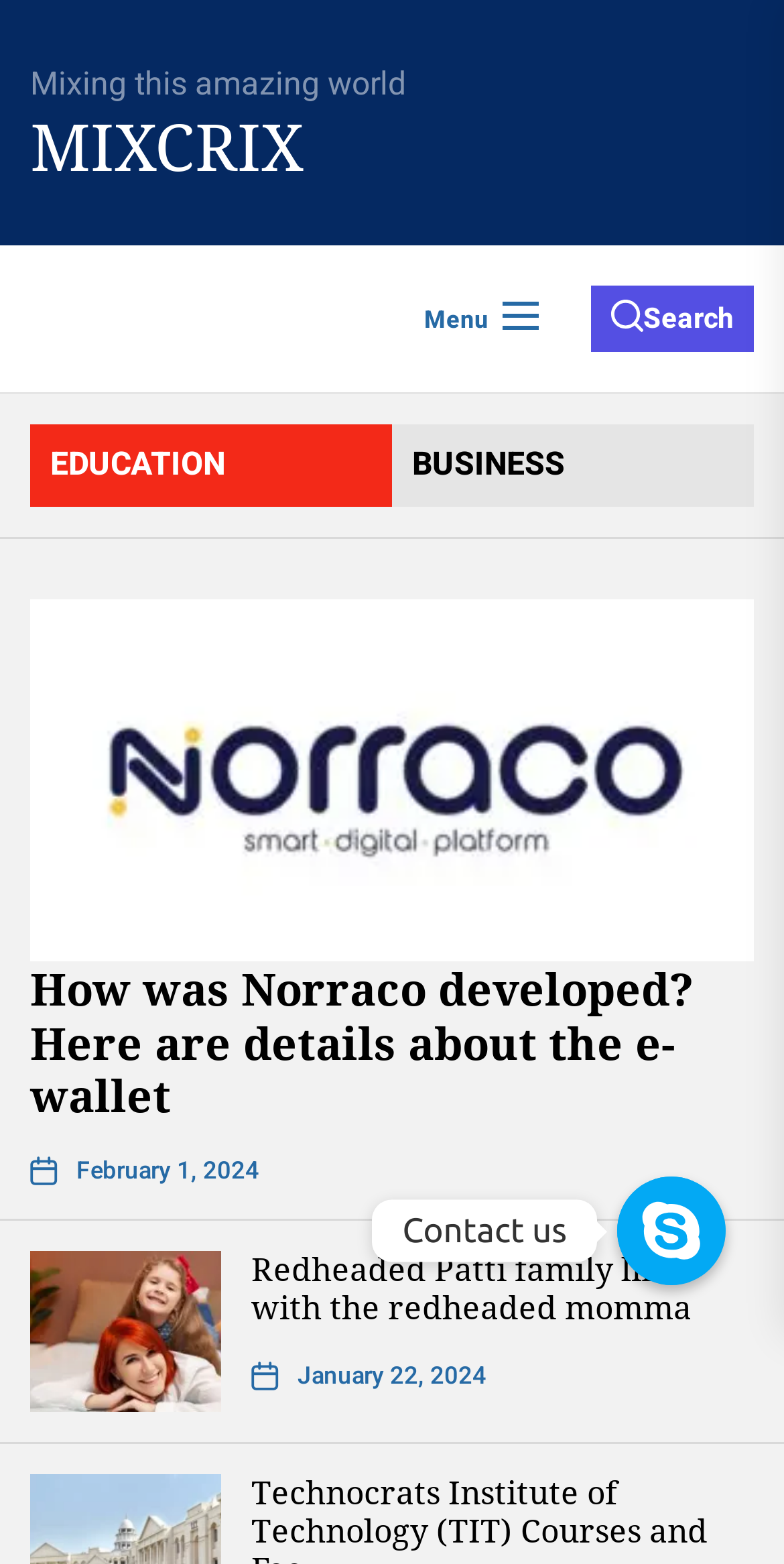Can you extract the primary headline text from the webpage?

The Stories Behind 1942 Genesee Hotel